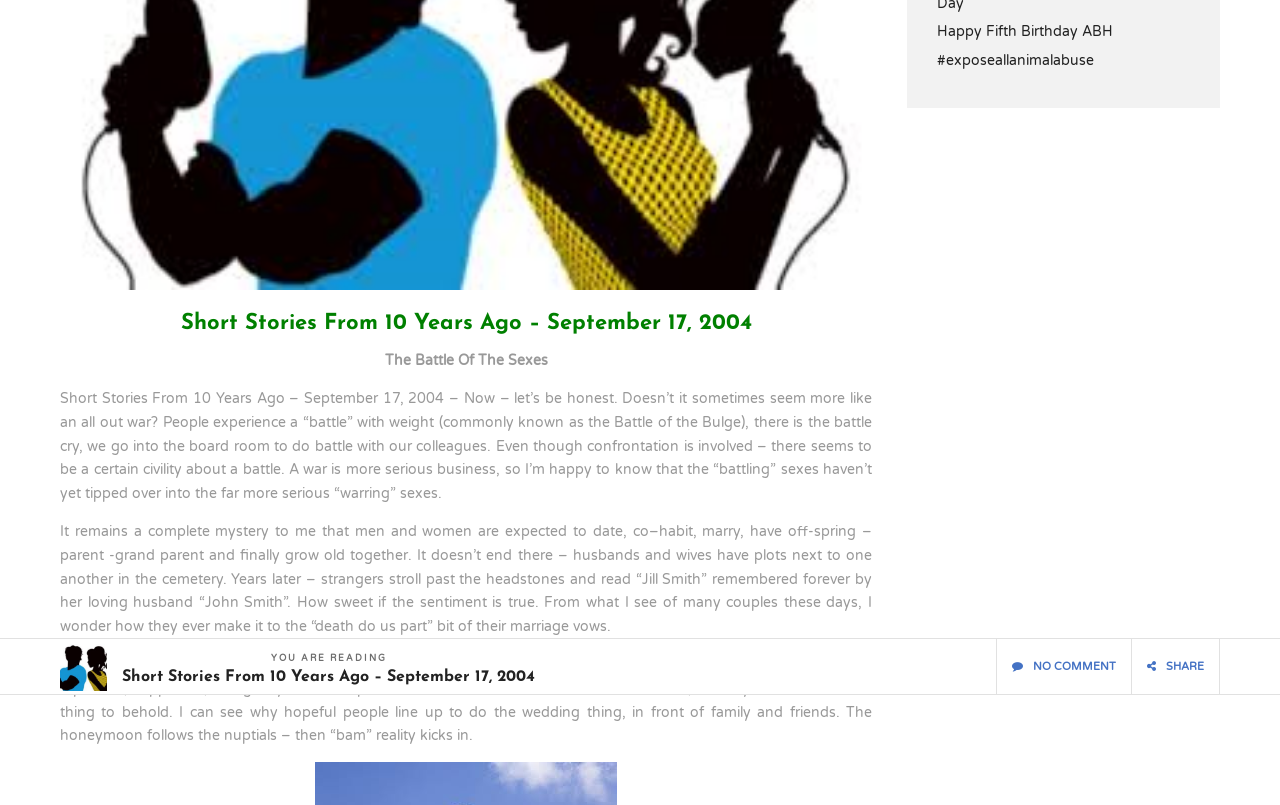Identify the bounding box coordinates for the UI element described by the following text: "Share". Provide the coordinates as four float numbers between 0 and 1, in the format [left, top, right, bottom].

[0.884, 0.794, 0.953, 0.862]